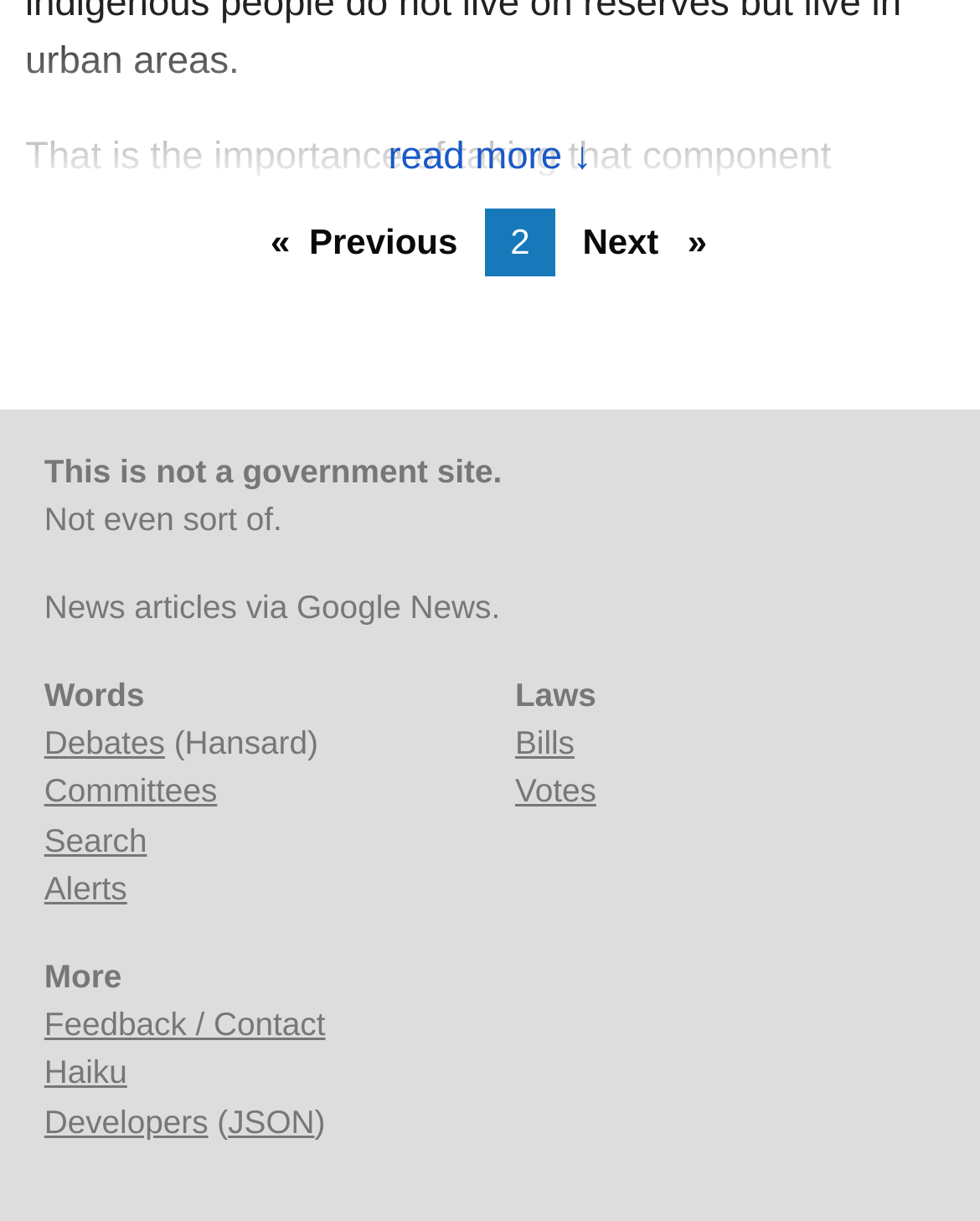What is the current page number?
Please provide a full and detailed response to the question.

The current page number can be determined by looking at the StaticText element with the text '2' which is located between the '« Previous' and 'Next »' links.